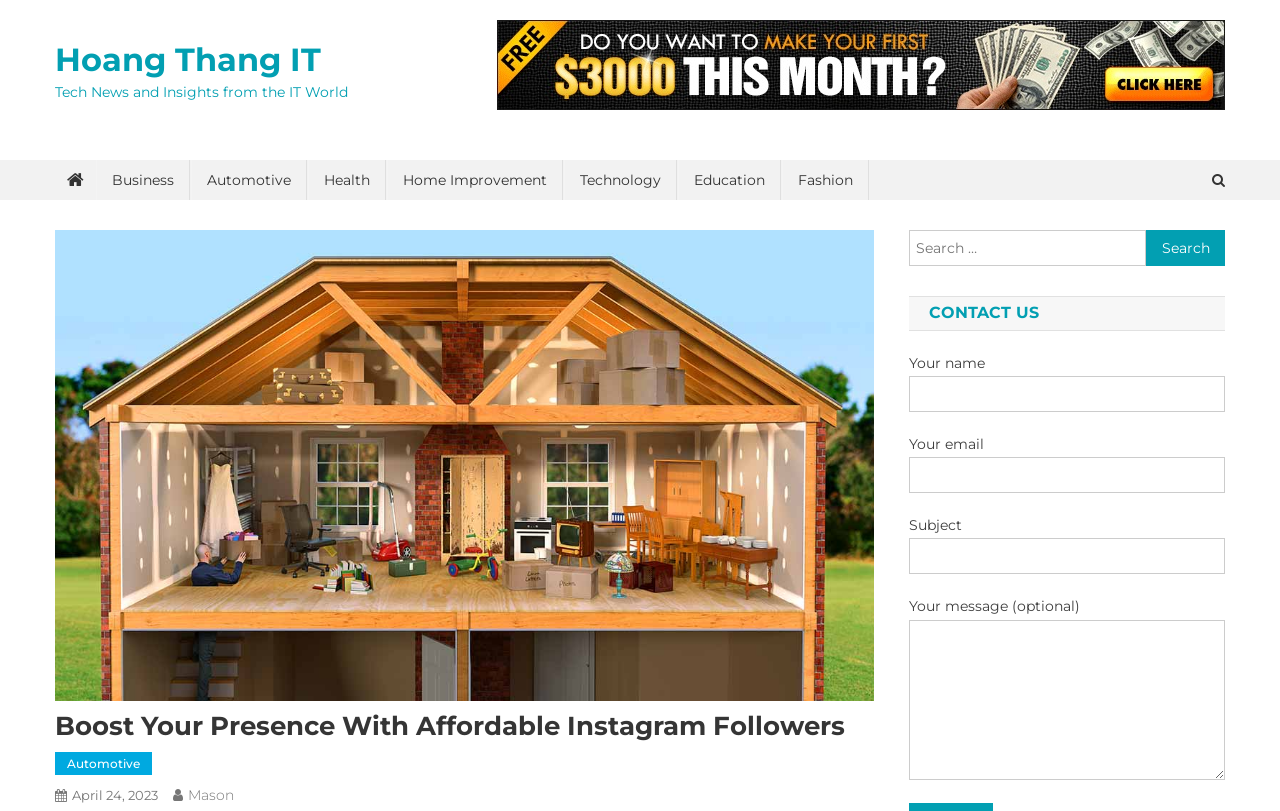Find the headline of the webpage and generate its text content.

Boost Your Presence With Affordable Instagram Followers